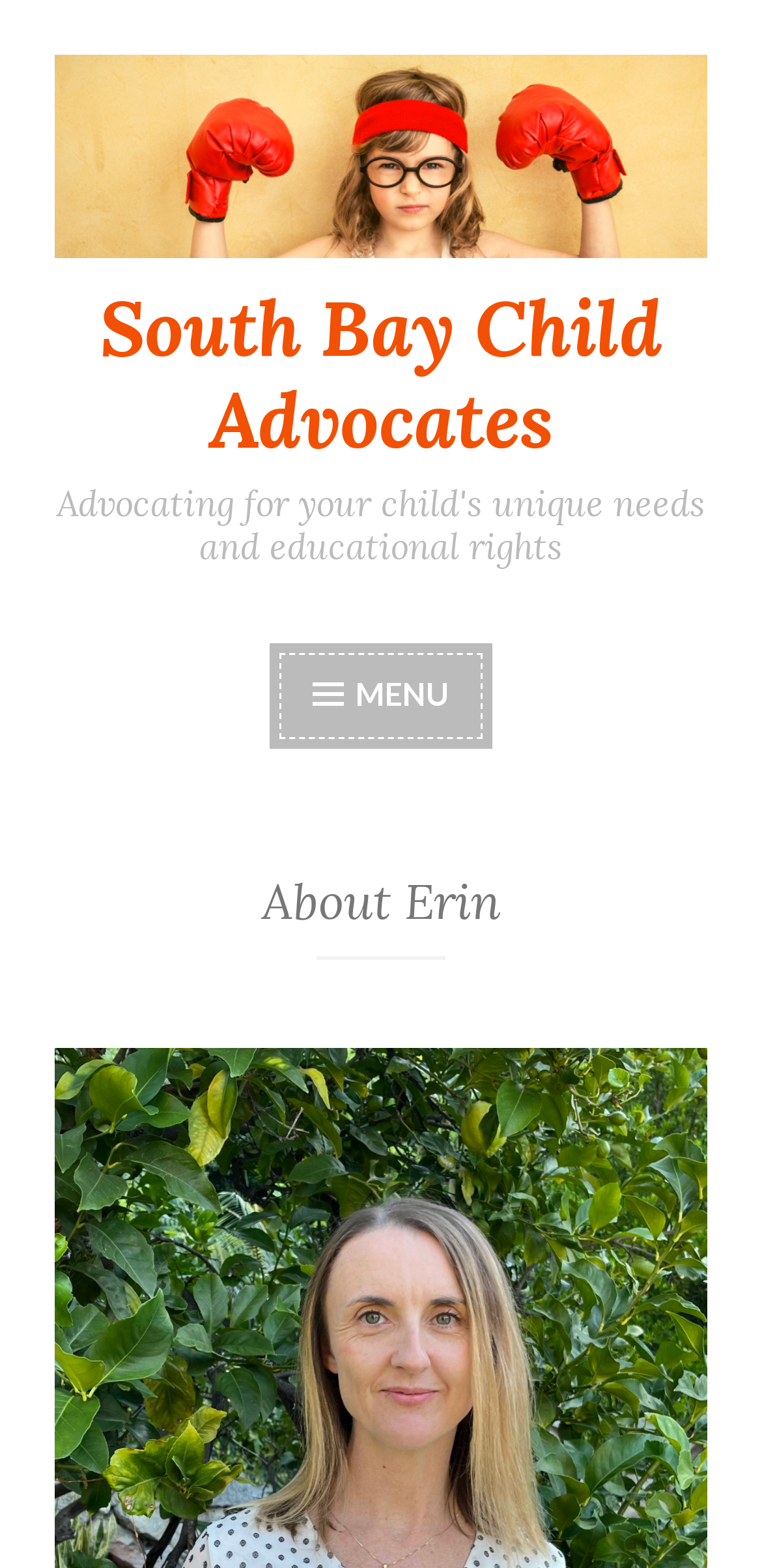Is the menu expanded?
Provide a detailed answer to the question, using the image to inform your response.

I found the answer by looking at the button element with the text ' MENU' which has an attribute 'expanded' set to 'False'. This indicates that the menu is not expanded.